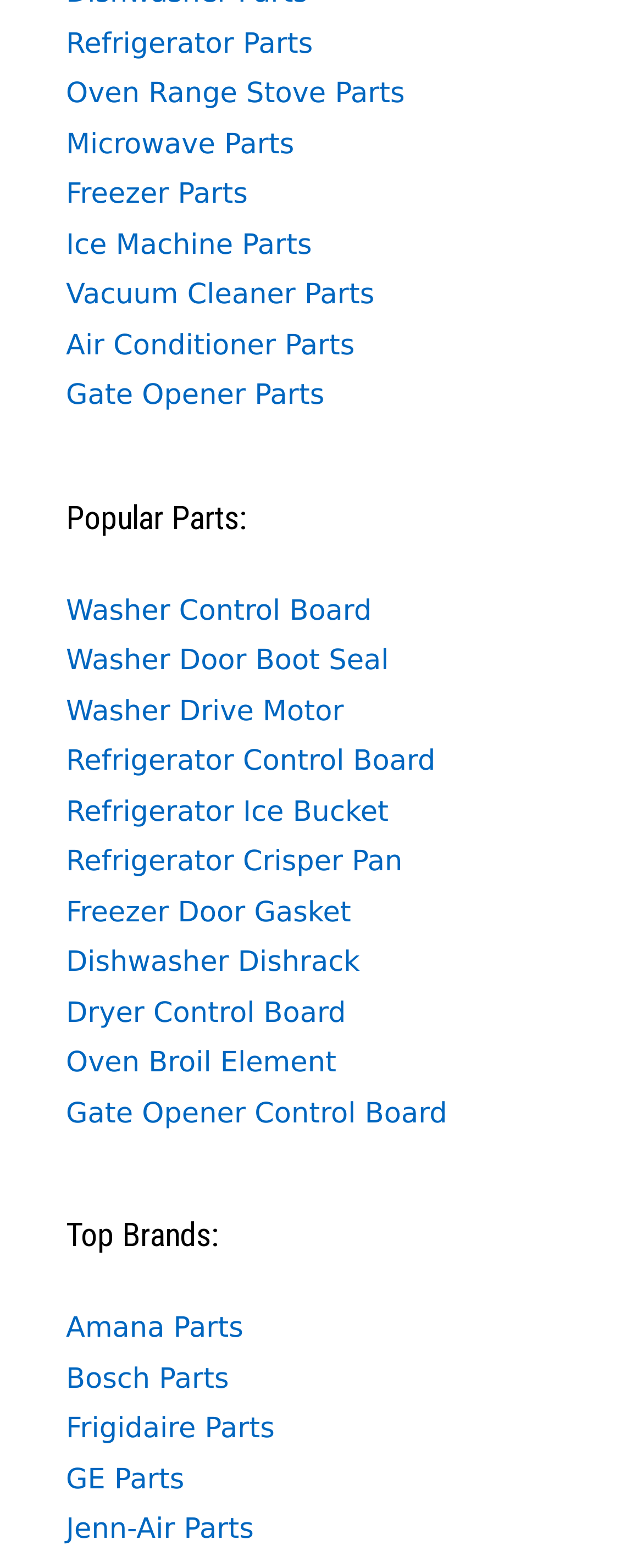Determine the bounding box coordinates of the clickable element to achieve the following action: 'View Washer Control Board'. Provide the coordinates as four float values between 0 and 1, formatted as [left, top, right, bottom].

[0.103, 0.379, 0.578, 0.4]